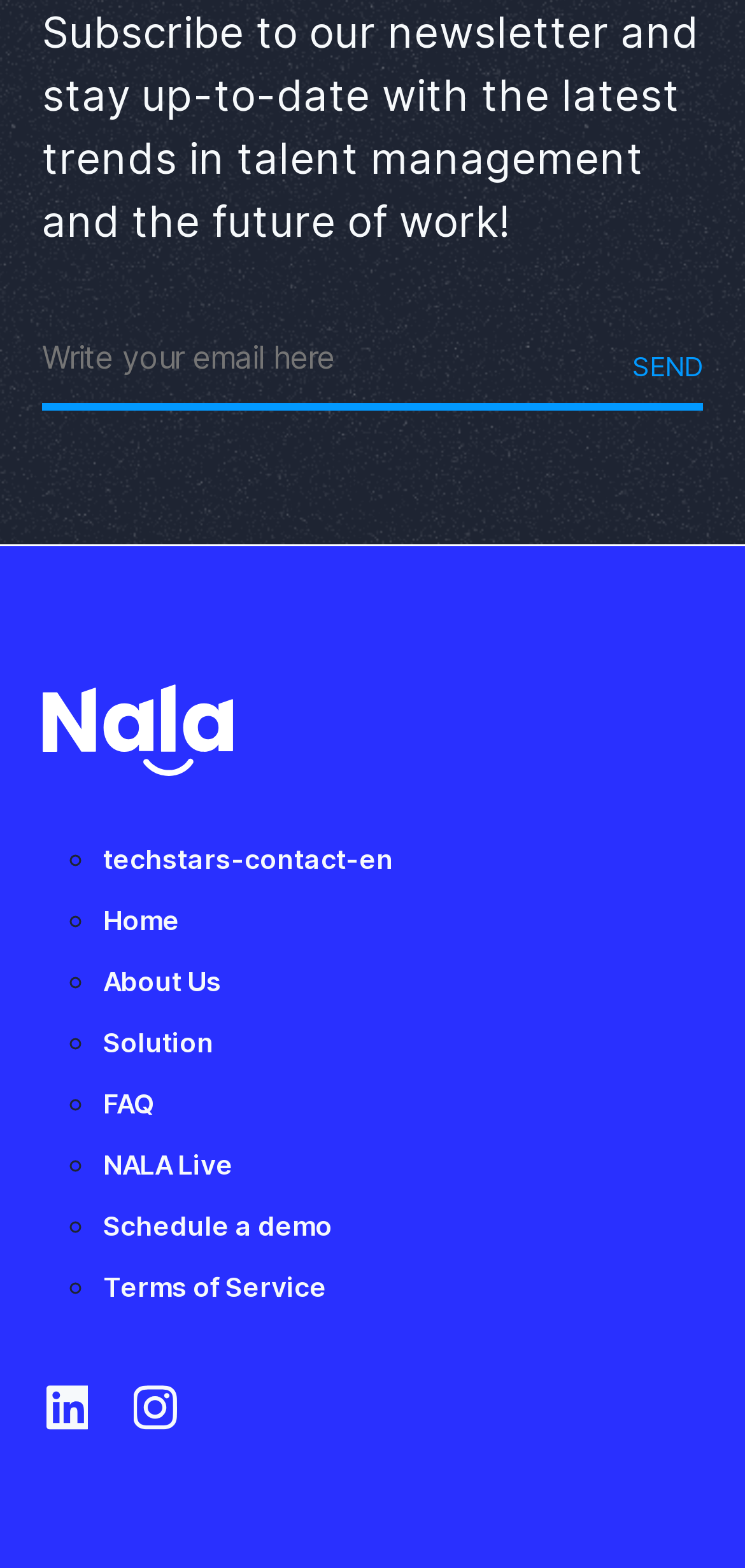What is the function of the button on the webpage?
Please provide a single word or phrase as your answer based on the image.

Send